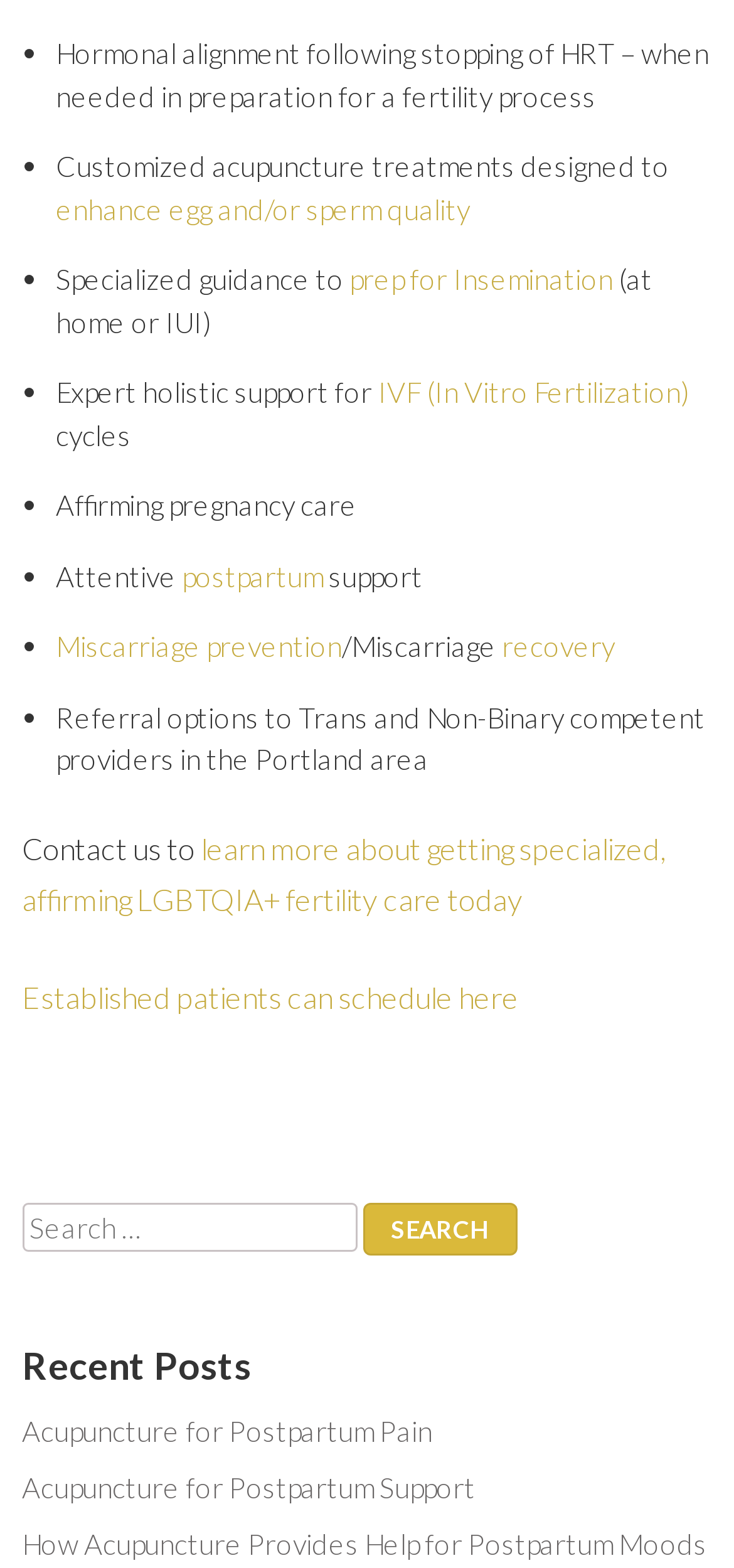Find the bounding box coordinates of the area that needs to be clicked in order to achieve the following instruction: "Read about Acupuncture for Postpartum Pain". The coordinates should be specified as four float numbers between 0 and 1, i.e., [left, top, right, bottom].

[0.03, 0.902, 0.589, 0.923]